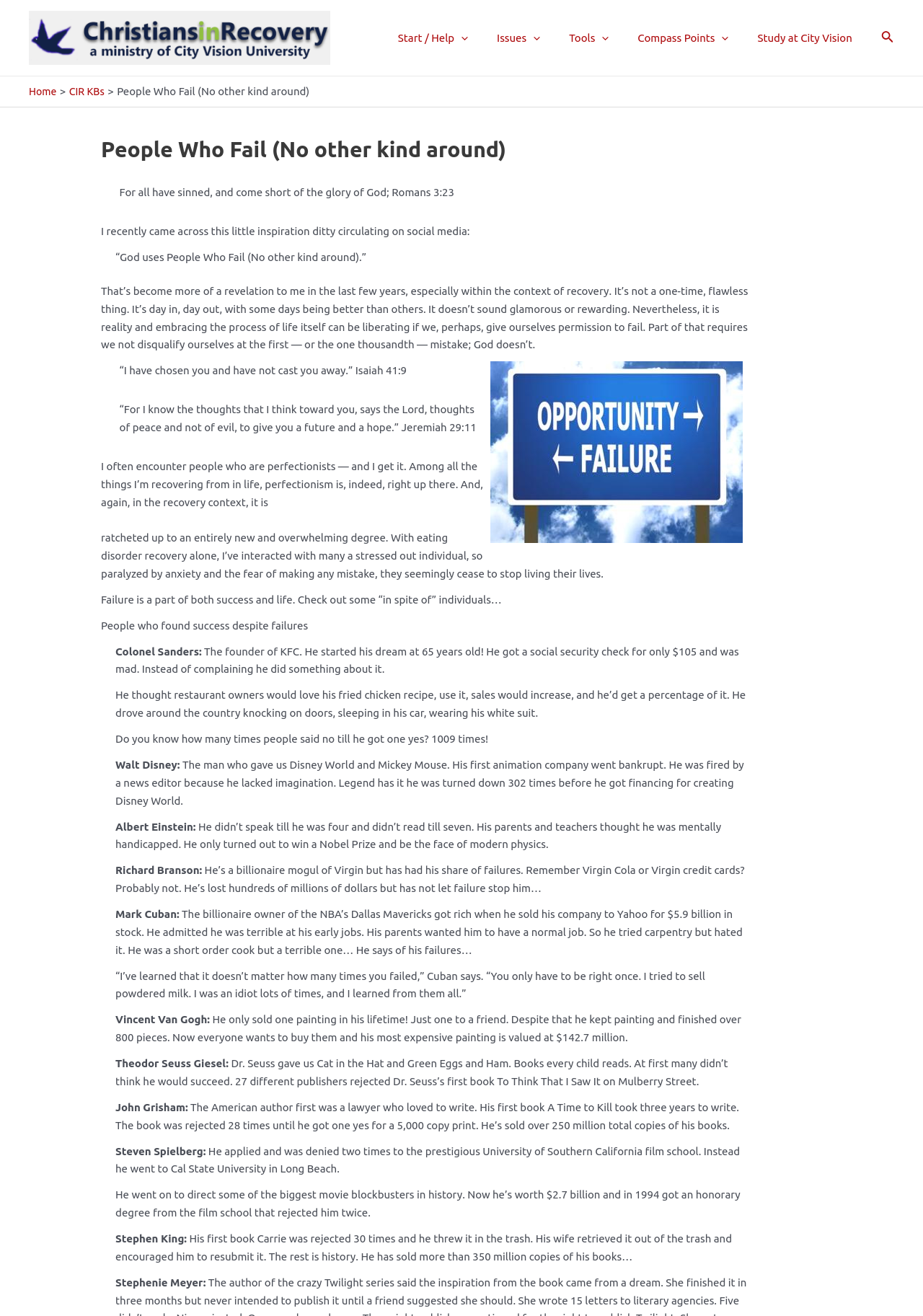Identify the bounding box coordinates of the clickable region to carry out the given instruction: "Toggle the 'Issues Menu Toggle'".

[0.554, 0.01, 0.624, 0.048]